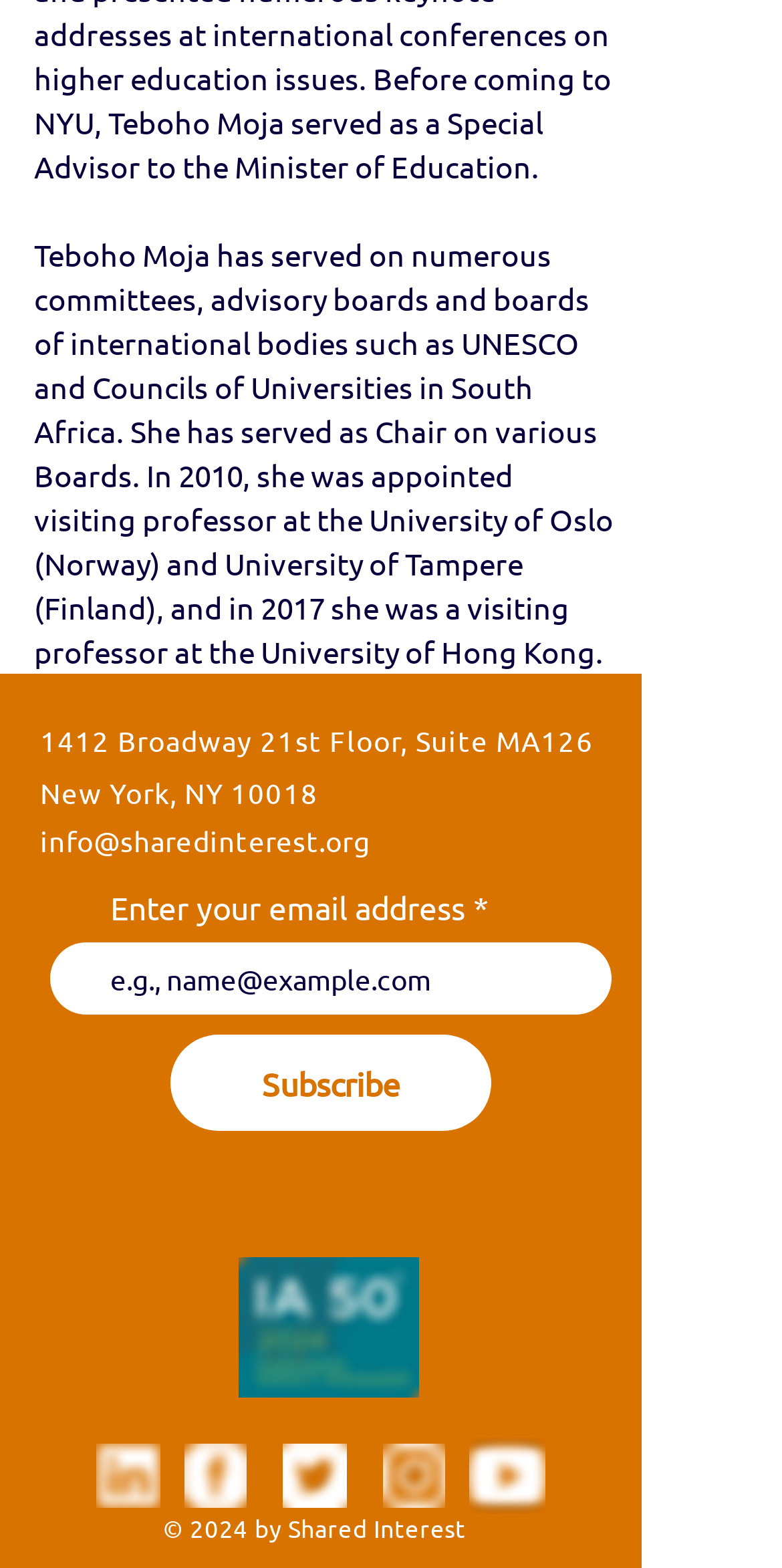What is the purpose of the textbox?
Refer to the image and give a detailed response to the question.

The textbox is located below the StaticText 'Enter your email address' and has a required attribute, indicating that it is used to enter an email address, likely for subscription purposes.